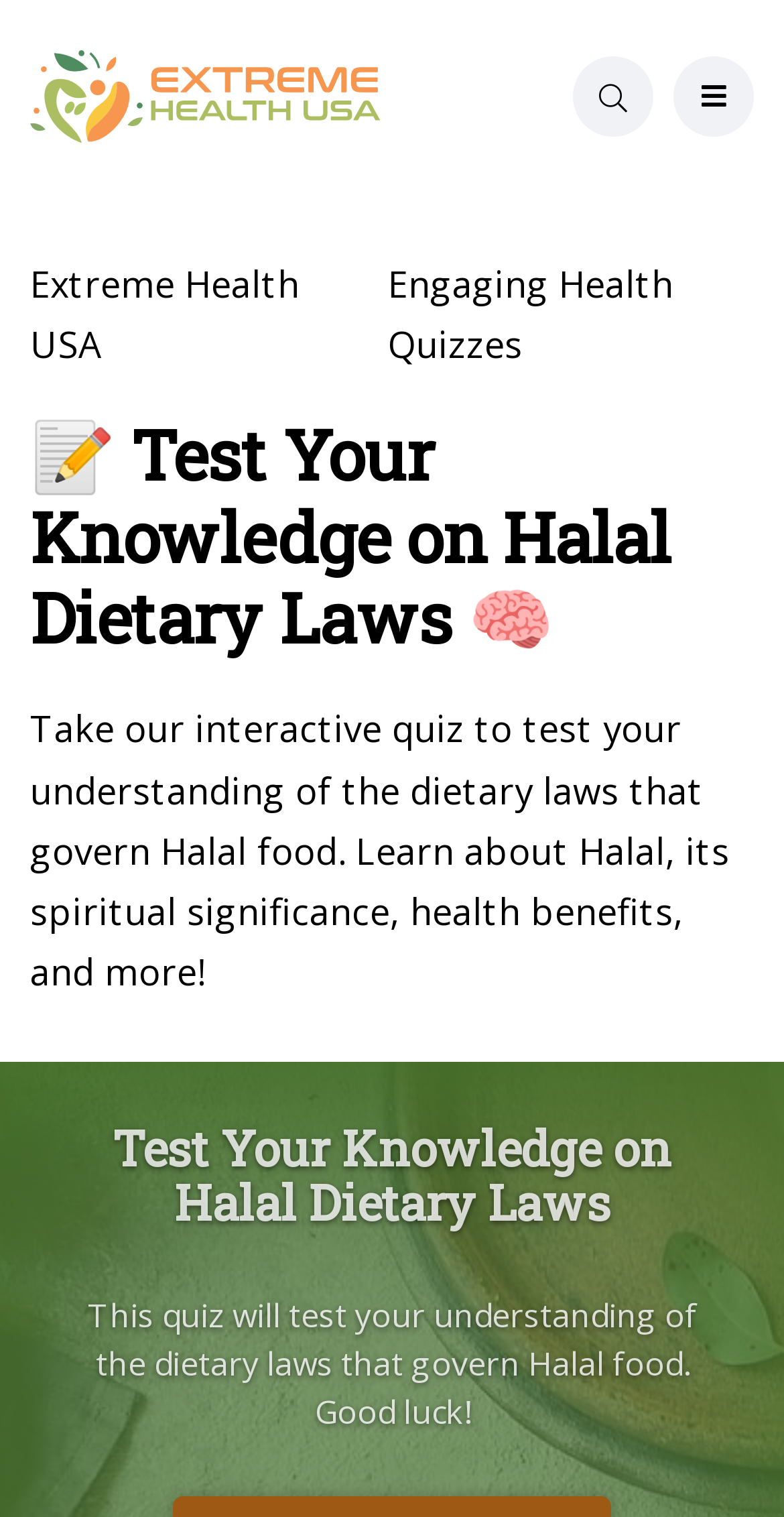Determine the bounding box coordinates for the UI element described. Format the coordinates as (top-left x, top-left y, bottom-right x, bottom-right y) and ensure all values are between 0 and 1. Element description: Extreme Health USA

[0.038, 0.167, 0.418, 0.247]